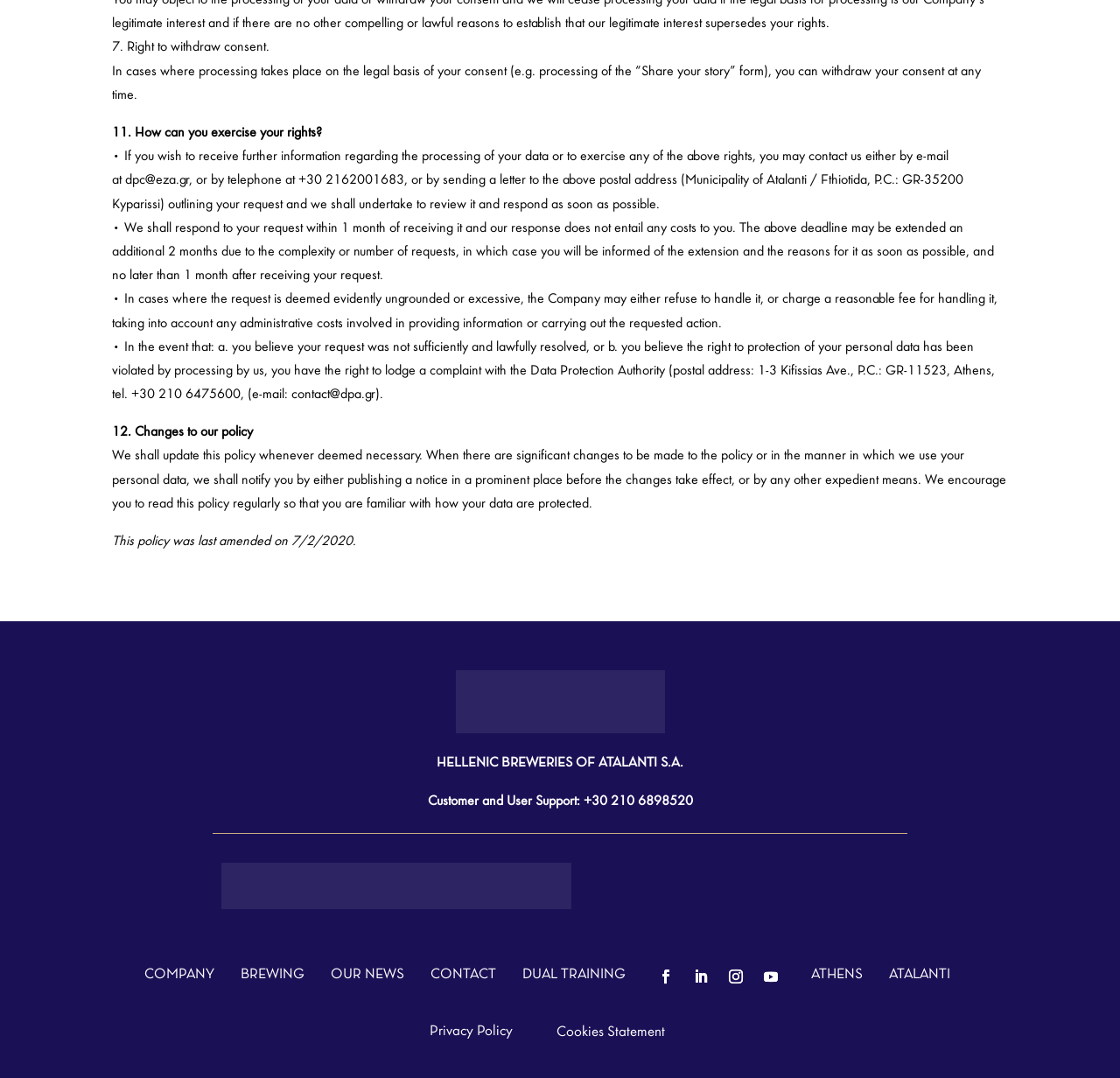Find the bounding box coordinates for the element that must be clicked to complete the instruction: "Click the 'CONTACT' link". The coordinates should be four float numbers between 0 and 1, indicated as [left, top, right, bottom].

[0.384, 0.897, 0.443, 0.911]